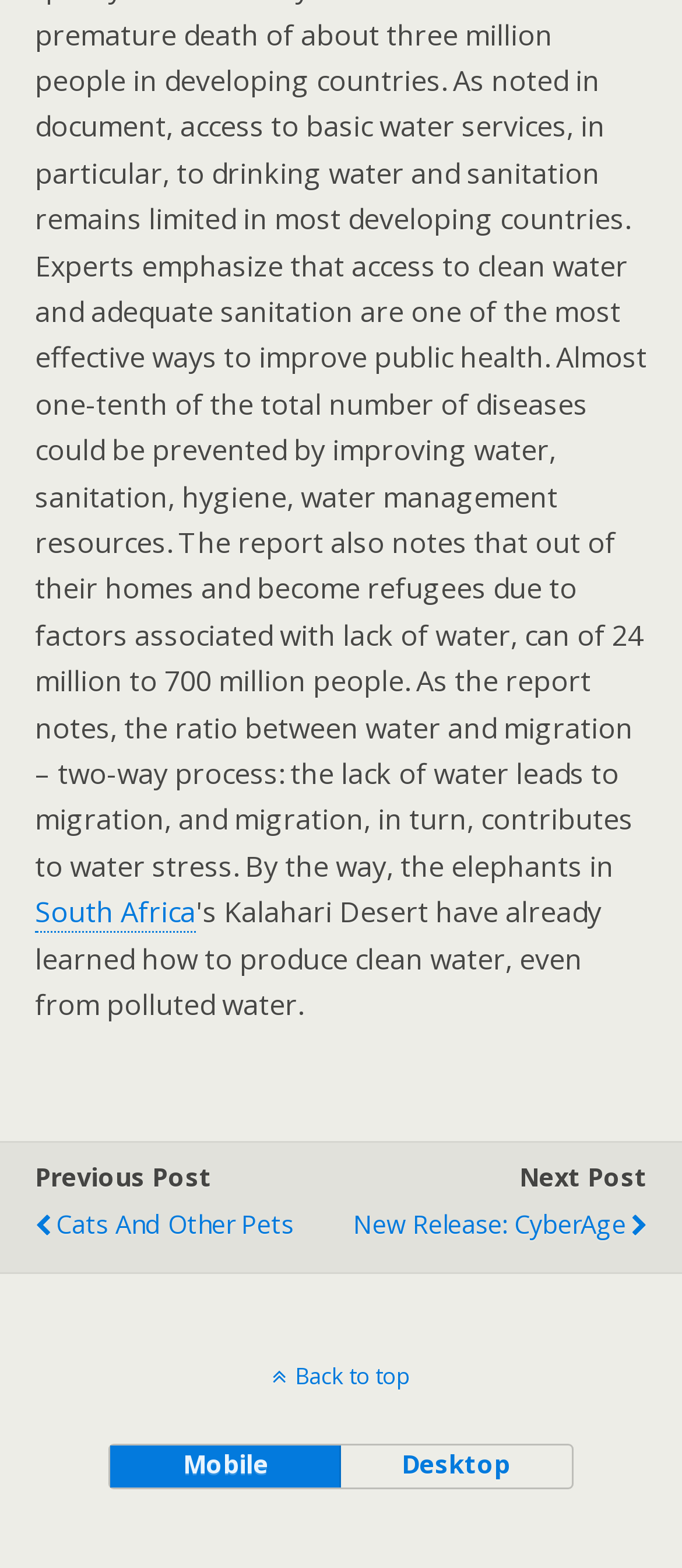Please study the image and answer the question comprehensively:
What is the previous post about?

I found the 'Previous Post' text on the webpage, and next to it, there is a link with the text 'Cats And Other Pets'. Therefore, the previous post is about 'Cats And Other Pets'.